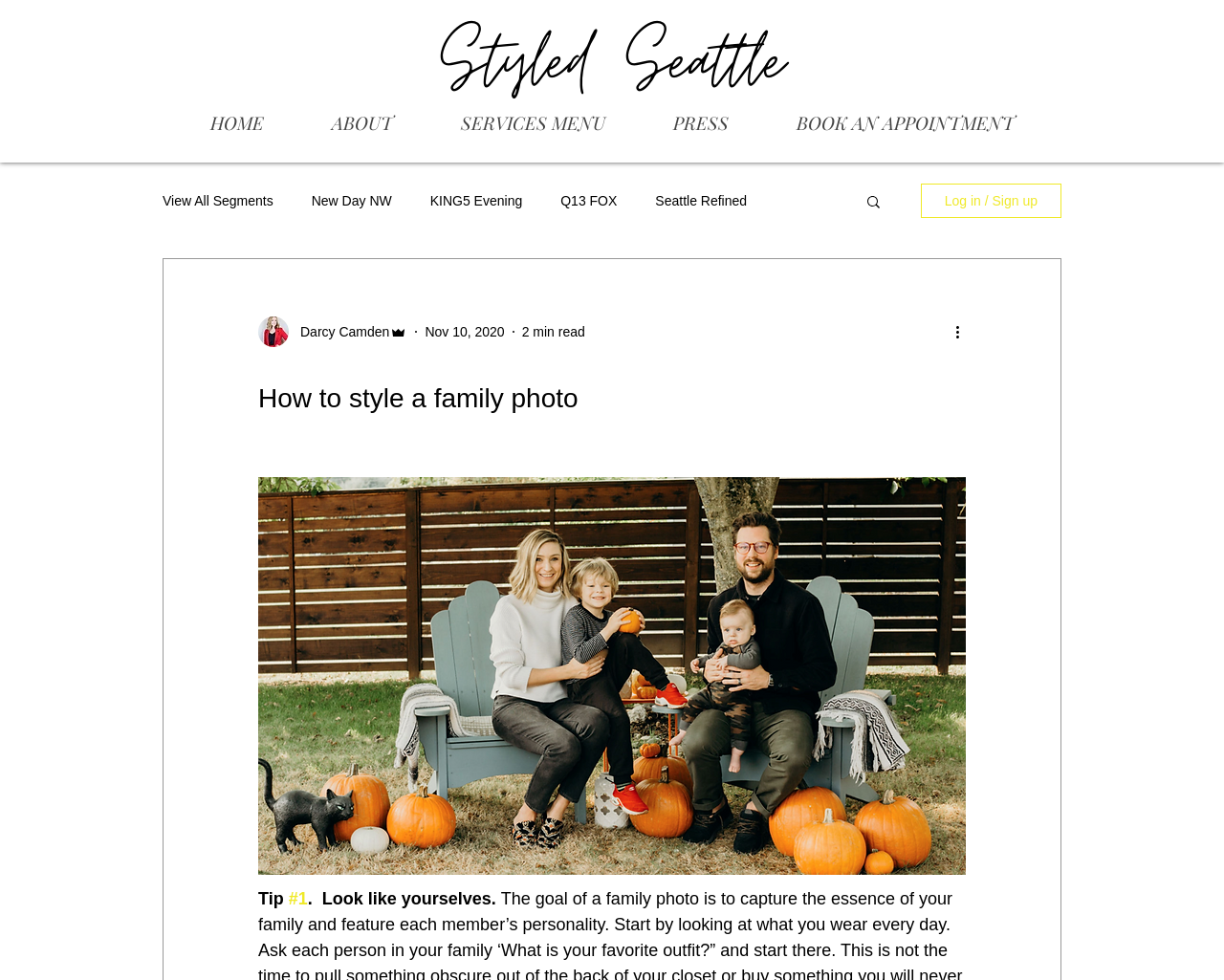Identify the bounding box coordinates of the section that should be clicked to achieve the task described: "Click on the HOME link".

[0.145, 0.084, 0.243, 0.166]